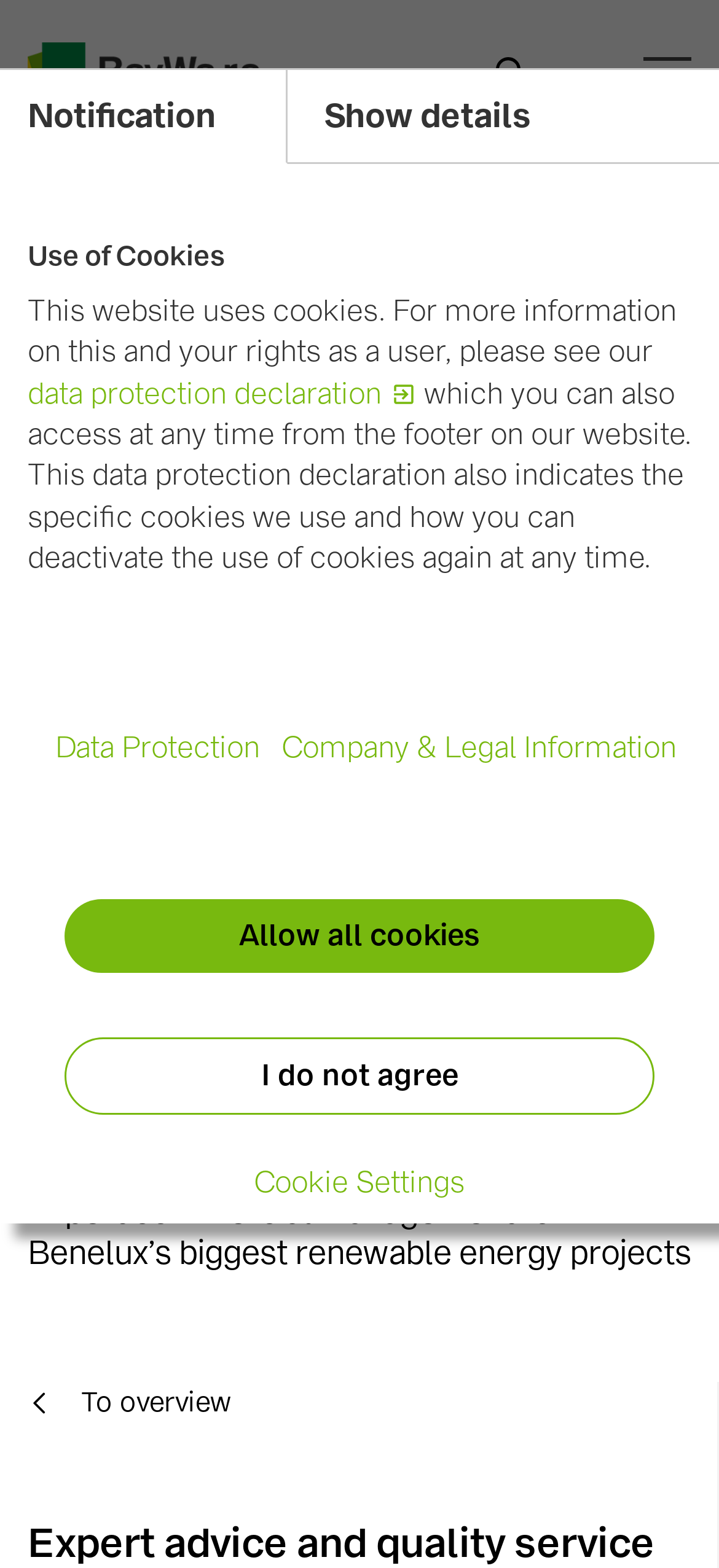Provide your answer in one word or a succinct phrase for the question: 
What is the topic of the 'Data Protection' link?

Data protection declaration